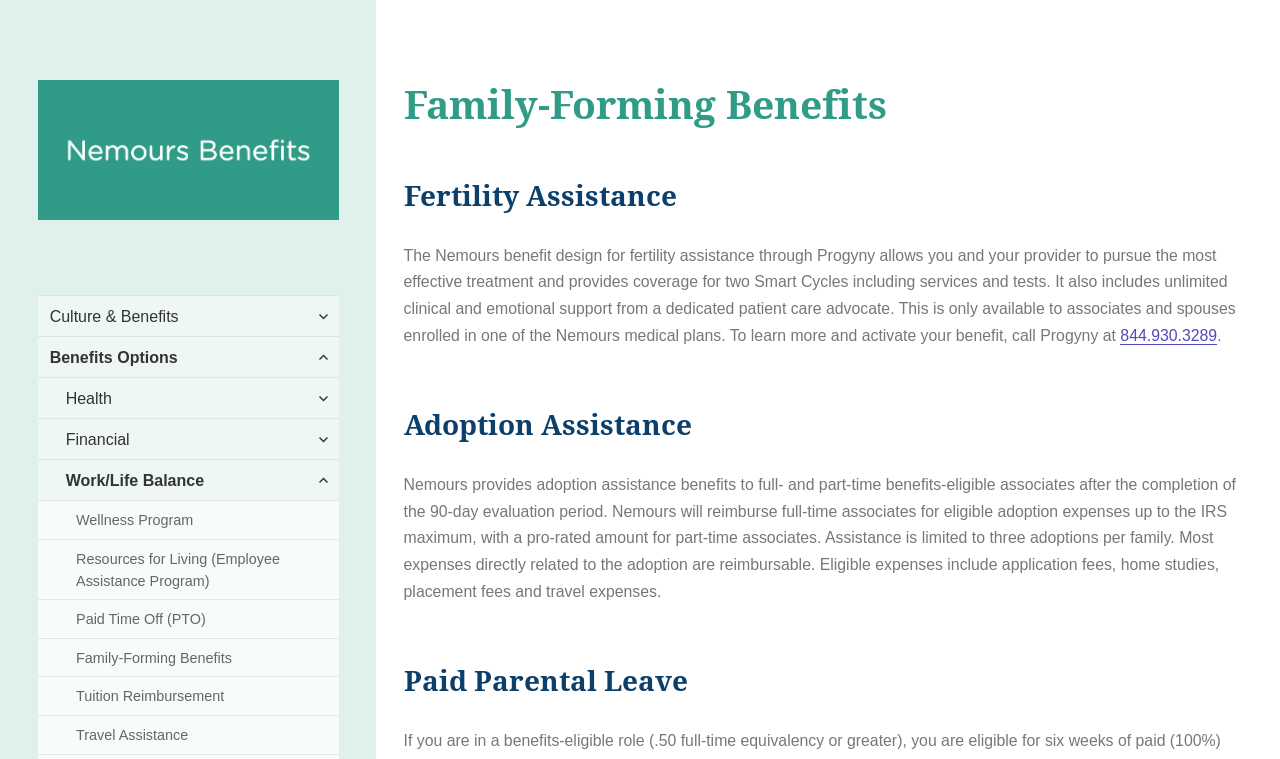Locate the bounding box of the UI element described by: "Financial" in the given webpage screenshot.

[0.029, 0.552, 0.265, 0.605]